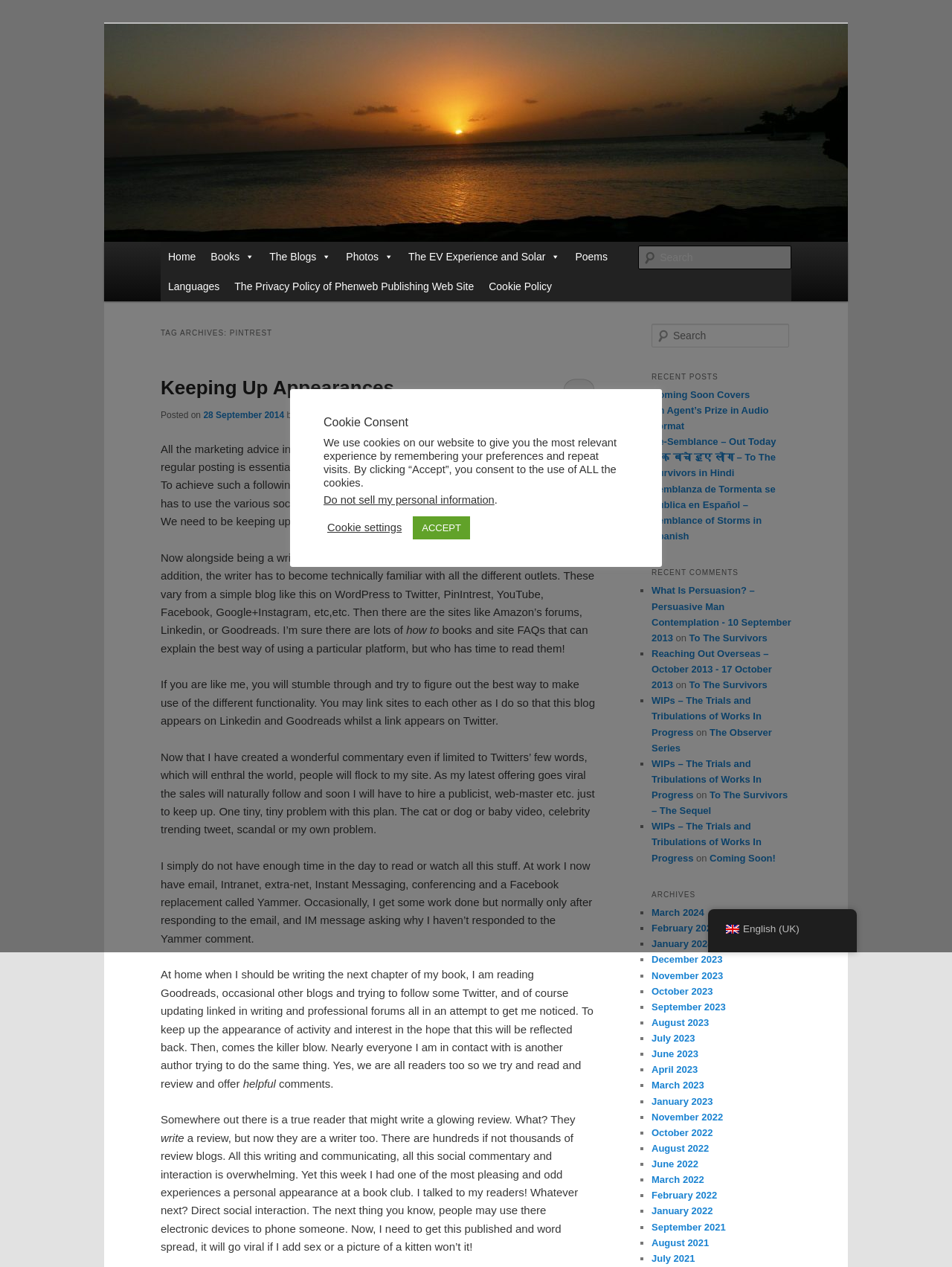What is the name of the publishing company?
Kindly offer a detailed explanation using the data available in the image.

The name of the publishing company can be found in the heading 'Phenweb Publishing' which is located at the top of the webpage, and also in the link 'Phenweb Publishing' which is located below the heading.